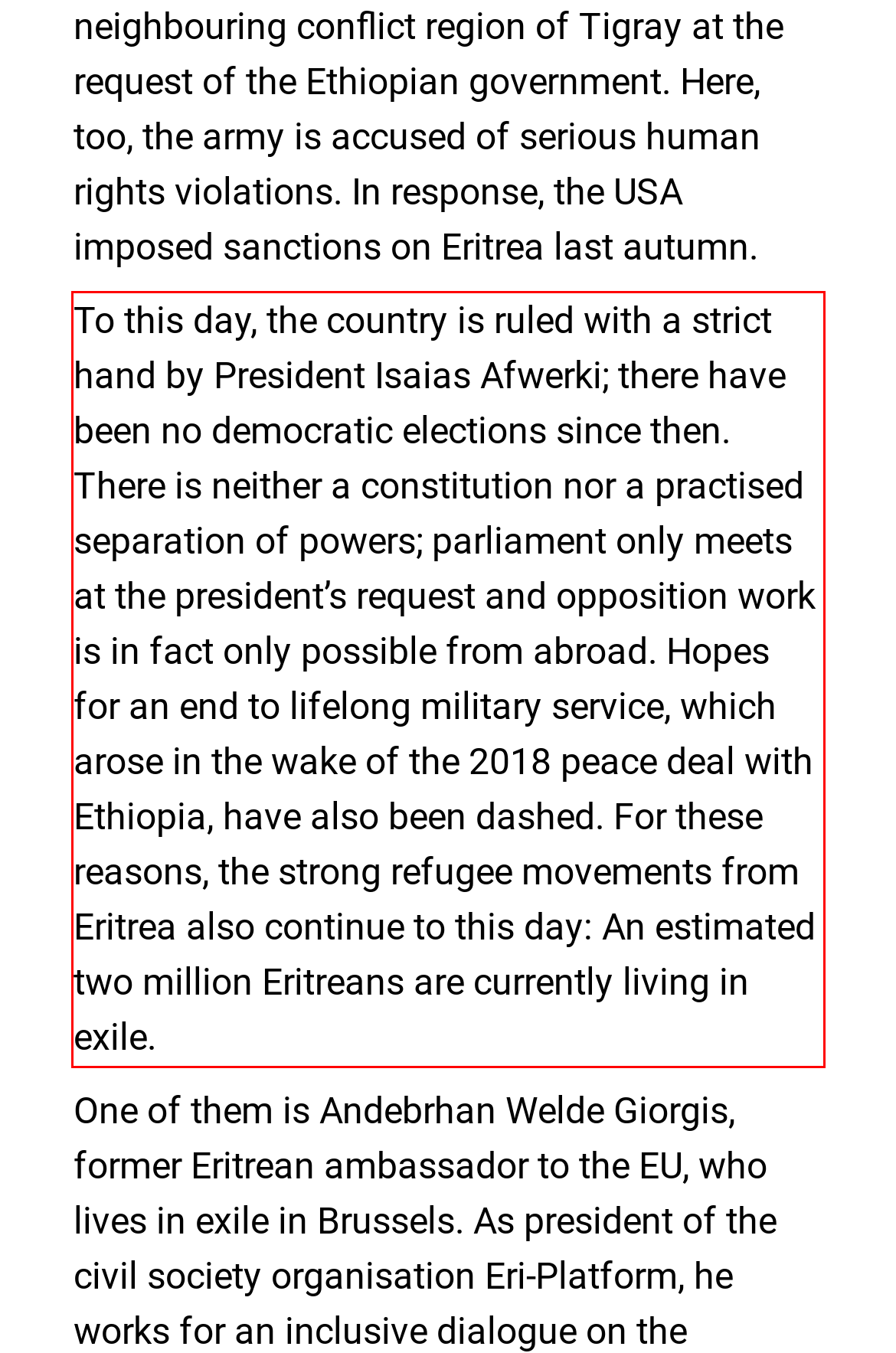You are given a screenshot of a webpage with a UI element highlighted by a red bounding box. Please perform OCR on the text content within this red bounding box.

To this day, the country is ruled with a strict hand by President Isaias Afwerki; there have been no democratic elections since then. There is neither a constitution nor a practised separation of powers; parliament only meets at the president’s request and opposition work is in fact only possible from abroad. Hopes for an end to lifelong military service, which arose in the wake of the 2018 peace deal with Ethiopia, have also been dashed. For these reasons, the strong refugee movements from Eritrea also continue to this day: An estimated two million Eritreans are currently living in exile.